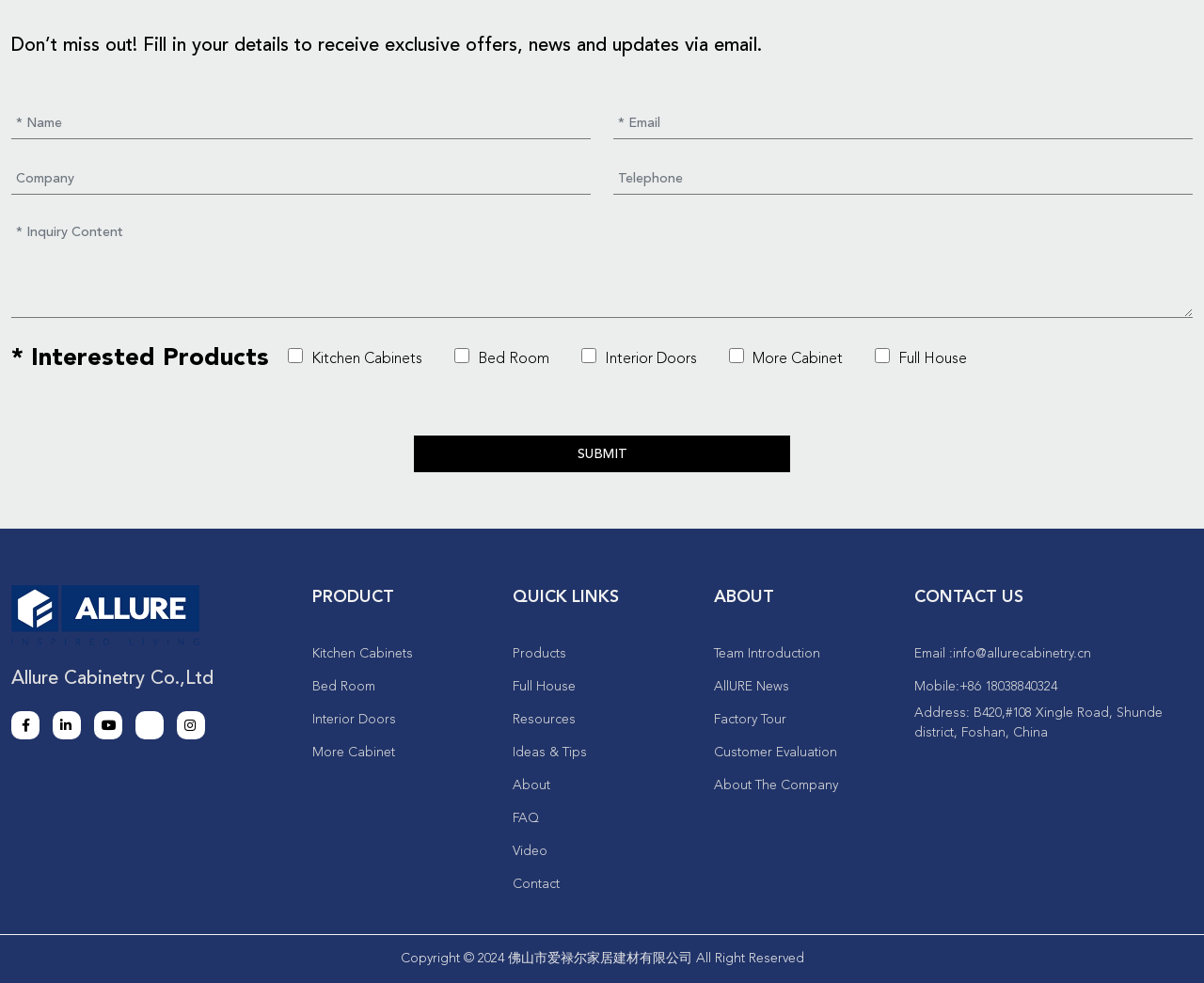Find the bounding box coordinates of the clickable area required to complete the following action: "Click the SUBMIT button".

[0.344, 0.443, 0.656, 0.48]